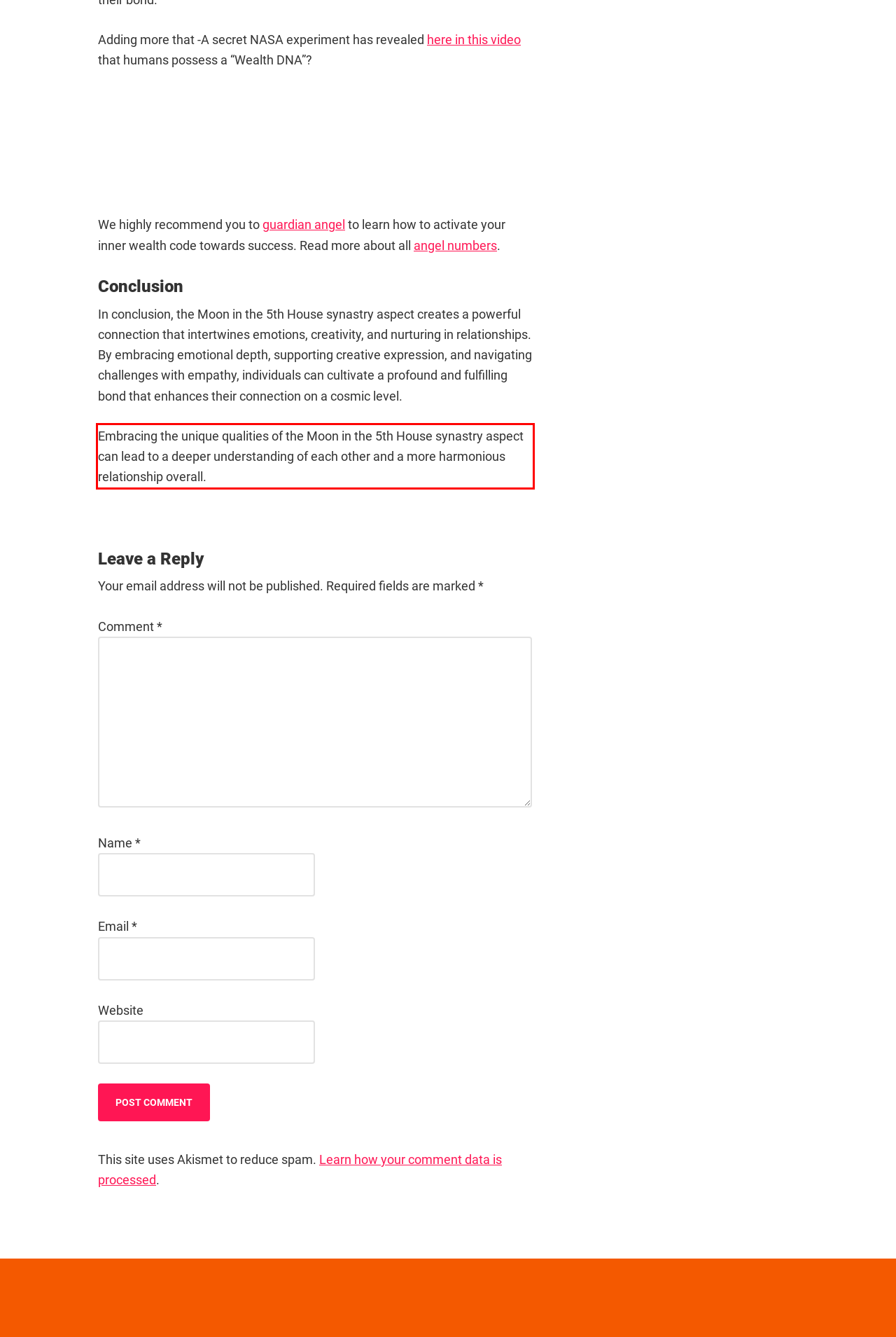Identify the text within the red bounding box on the webpage screenshot and generate the extracted text content.

Embracing the unique qualities of the Moon in the 5th House synastry aspect can lead to a deeper understanding of each other and a more harmonious relationship overall.